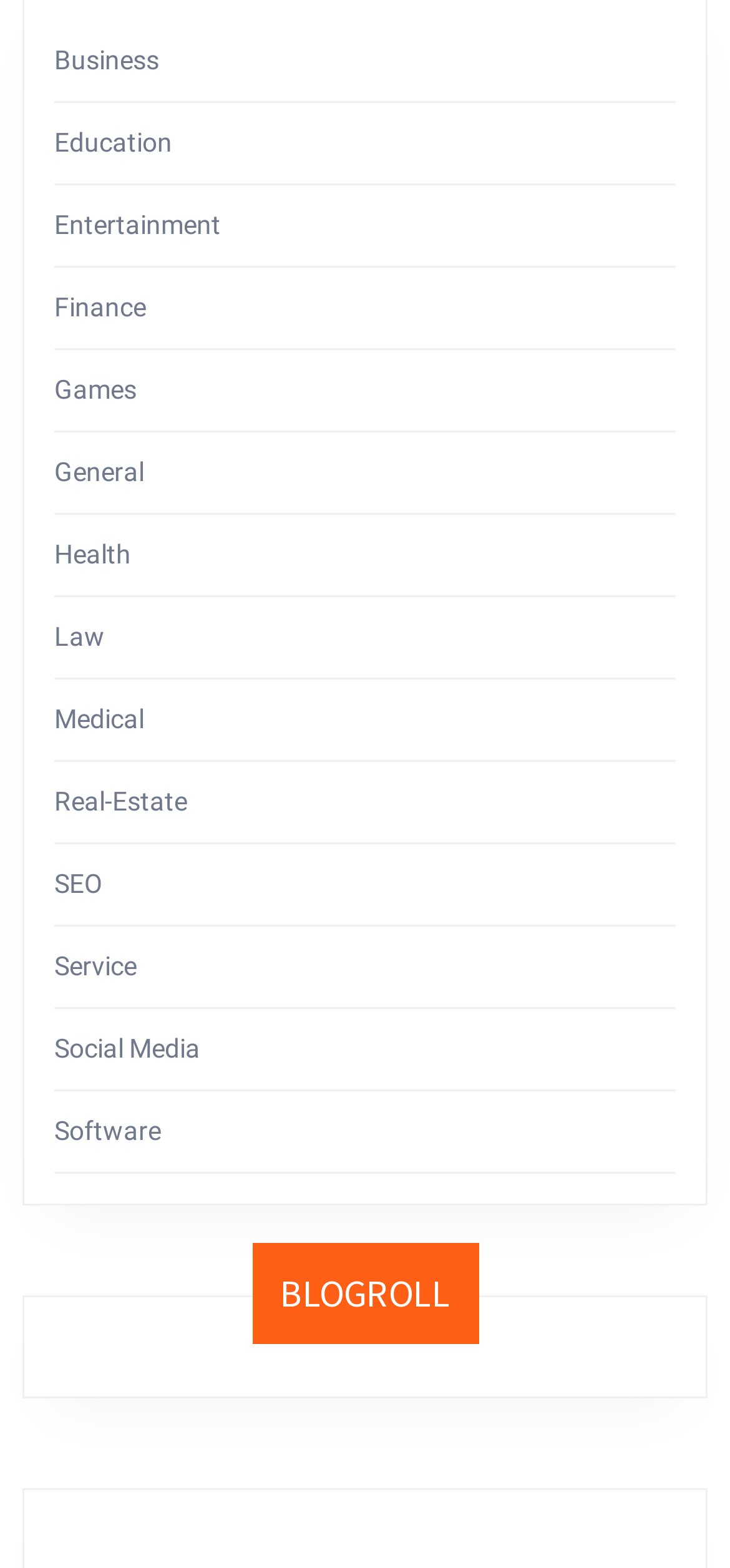What is the position of the 'BLOGROLL' heading?
Based on the screenshot, answer the question with a single word or phrase.

Bottom of the page